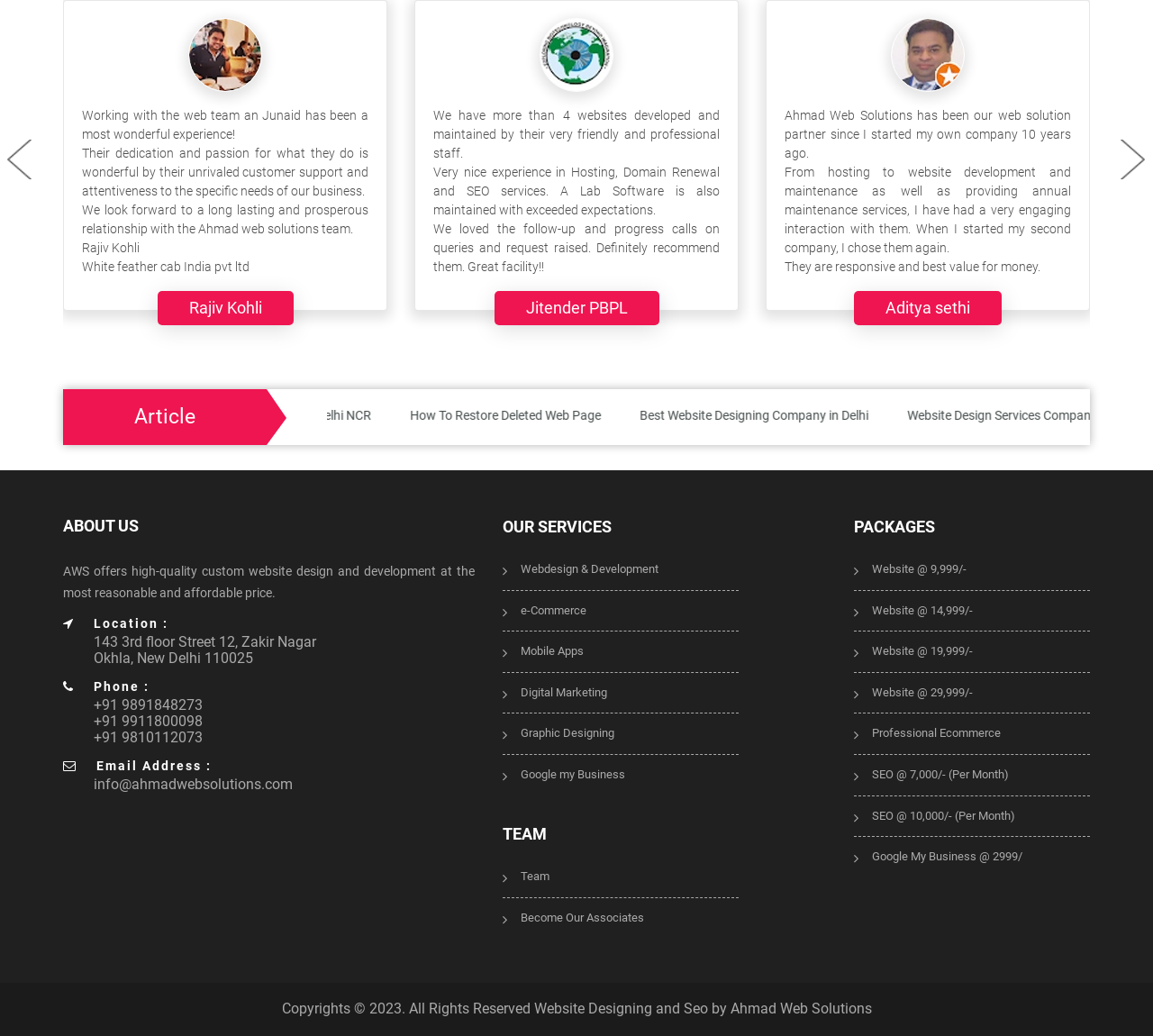Please identify the bounding box coordinates of the area I need to click to accomplish the following instruction: "Click on the 'Article' link".

[0.116, 0.39, 0.17, 0.414]